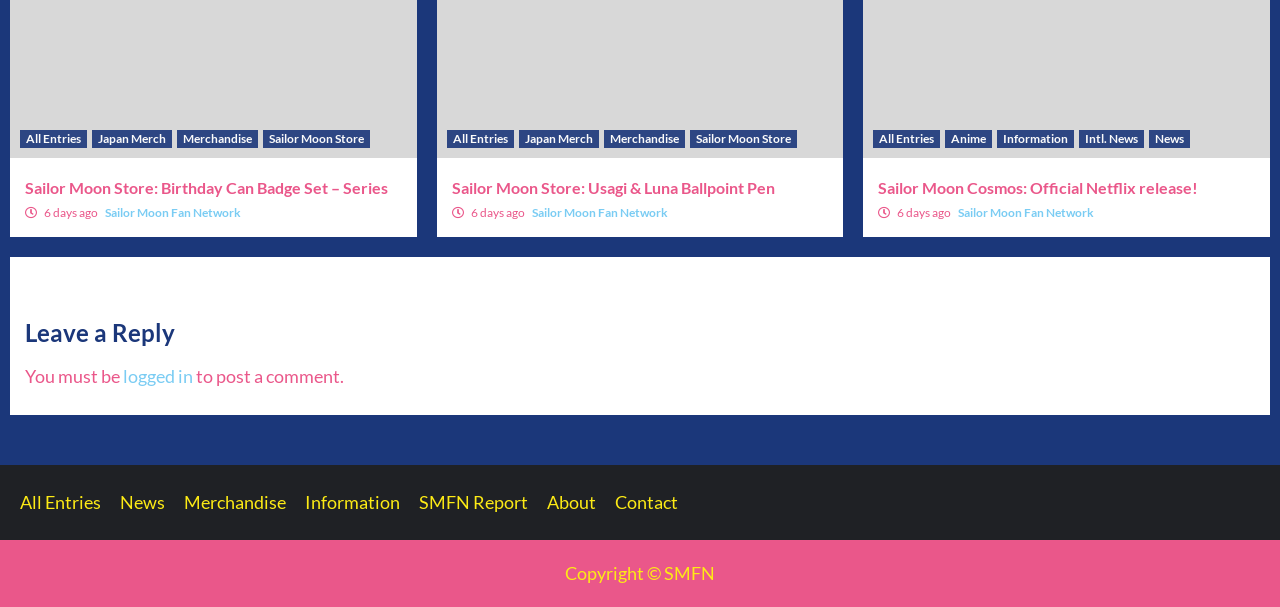How many days ago were the news articles posted? Refer to the image and provide a one-word or short phrase answer.

6 days ago